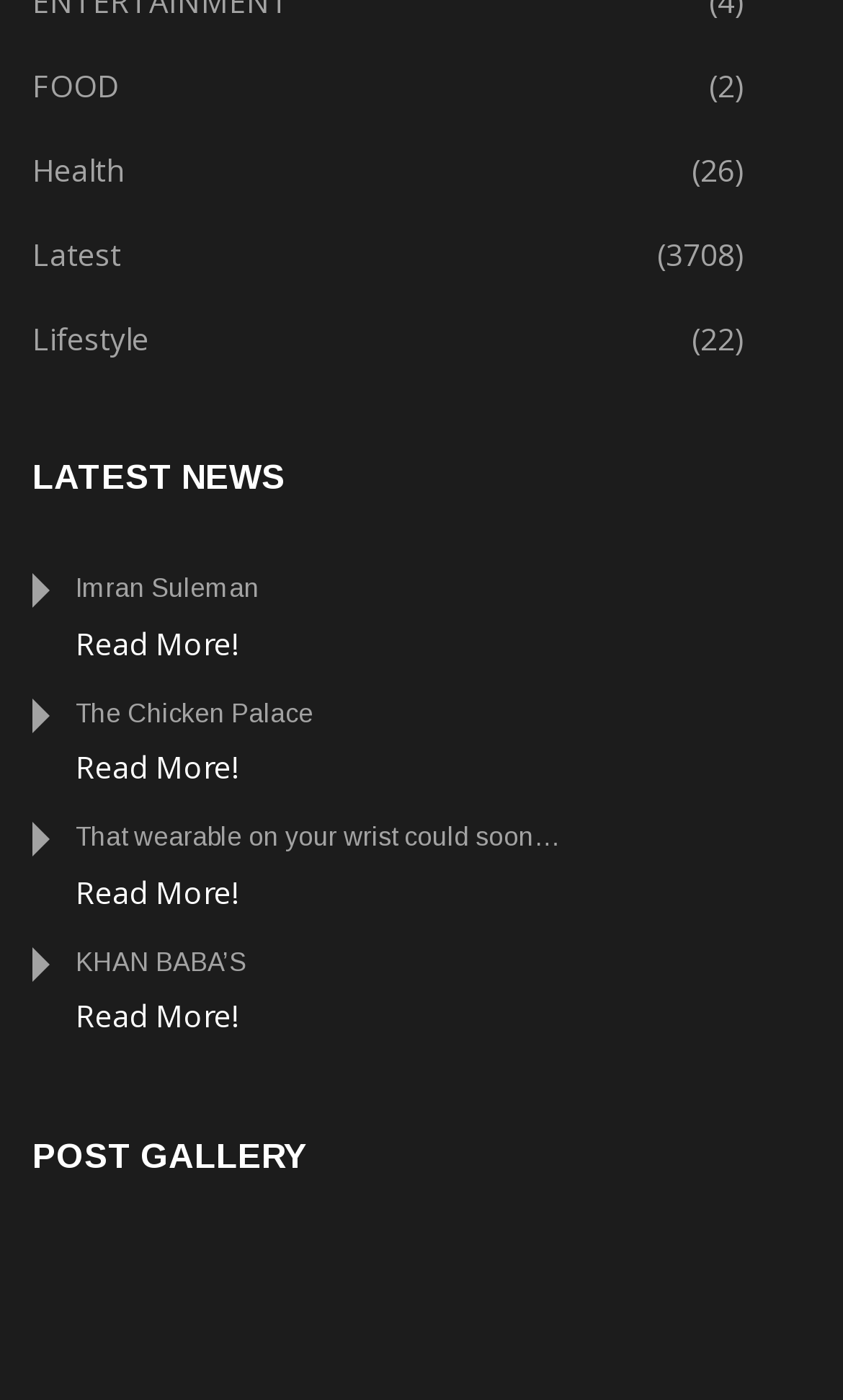Reply to the question below using a single word or brief phrase:
What is the category with the fewest news?

TV SHOWS